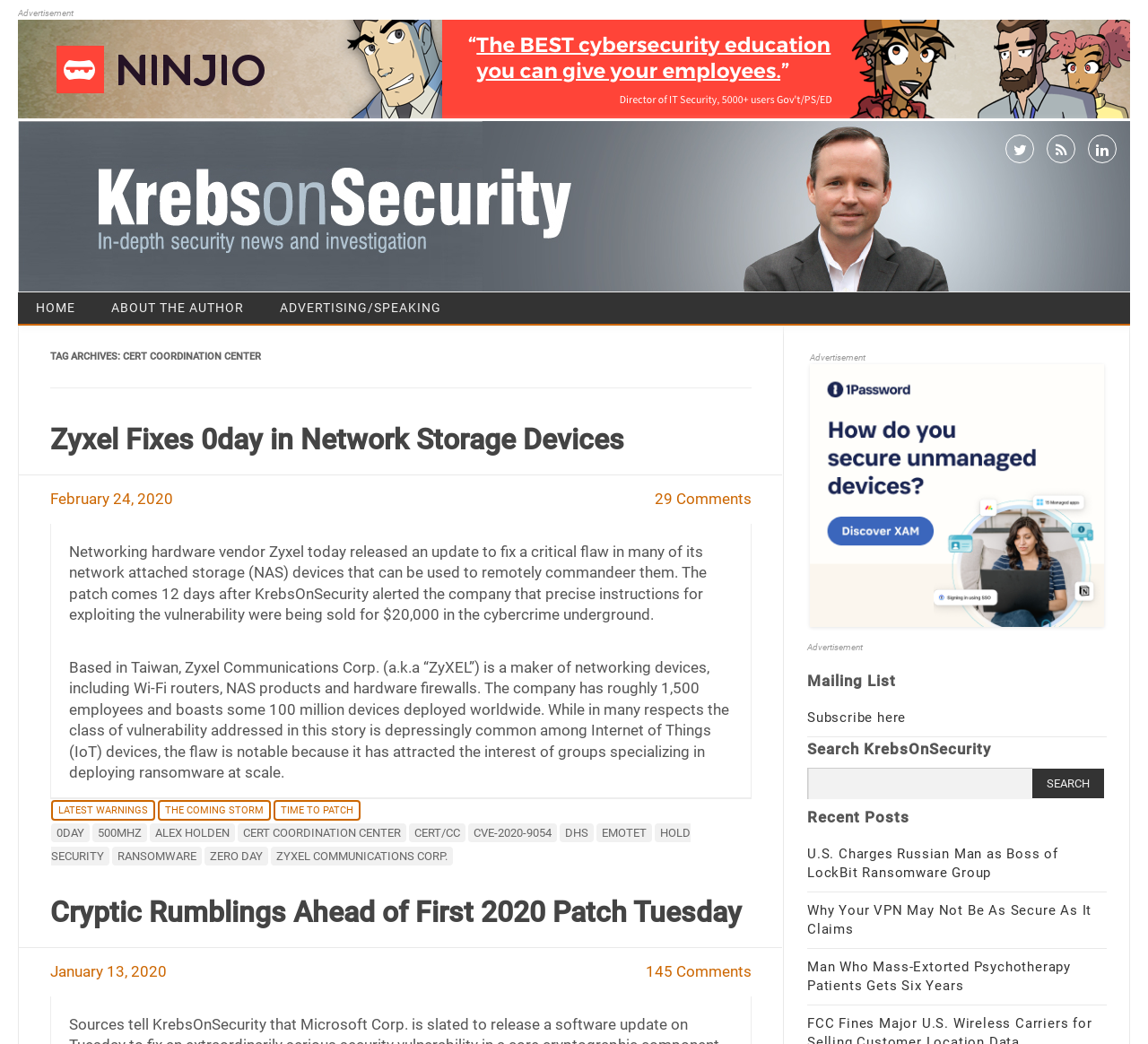Show the bounding box coordinates for the element that needs to be clicked to execute the following instruction: "Read the article 'Zyxel Fixes 0day in Network Storage Devices'". Provide the coordinates in the form of four float numbers between 0 and 1, i.e., [left, top, right, bottom].

[0.043, 0.404, 0.543, 0.437]